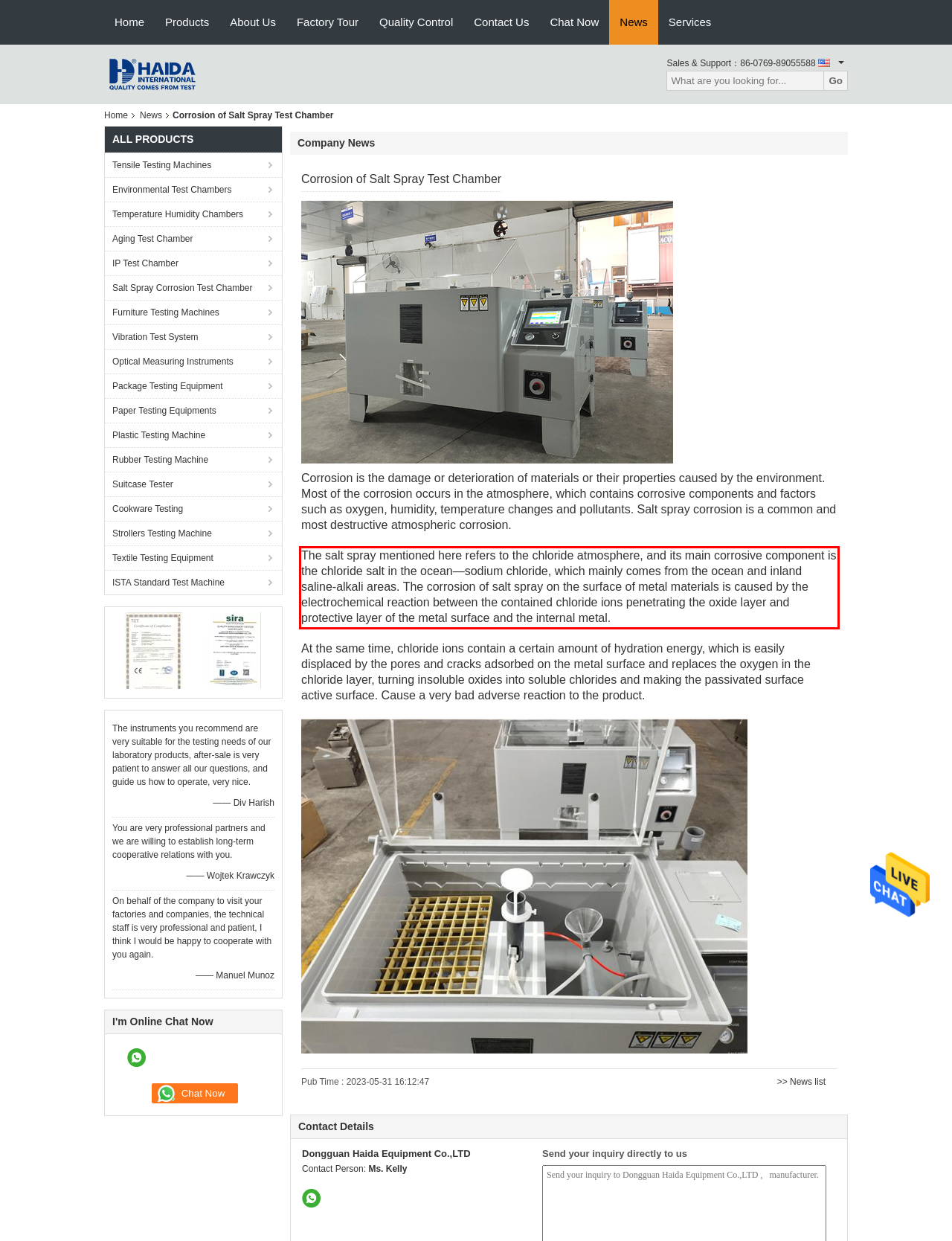Please examine the webpage screenshot containing a red bounding box and use OCR to recognize and output the text inside the red bounding box.

The salt spray mentioned here refers to the chloride atmosphere, and its main corrosive component is the chloride salt in the ocean—sodium chloride, which mainly comes from the ocean and inland saline-alkali areas. The corrosion of salt spray on the surface of metal materials is caused by the electrochemical reaction between the contained chloride ions penetrating the oxide layer and protective layer of the metal surface and the internal metal.